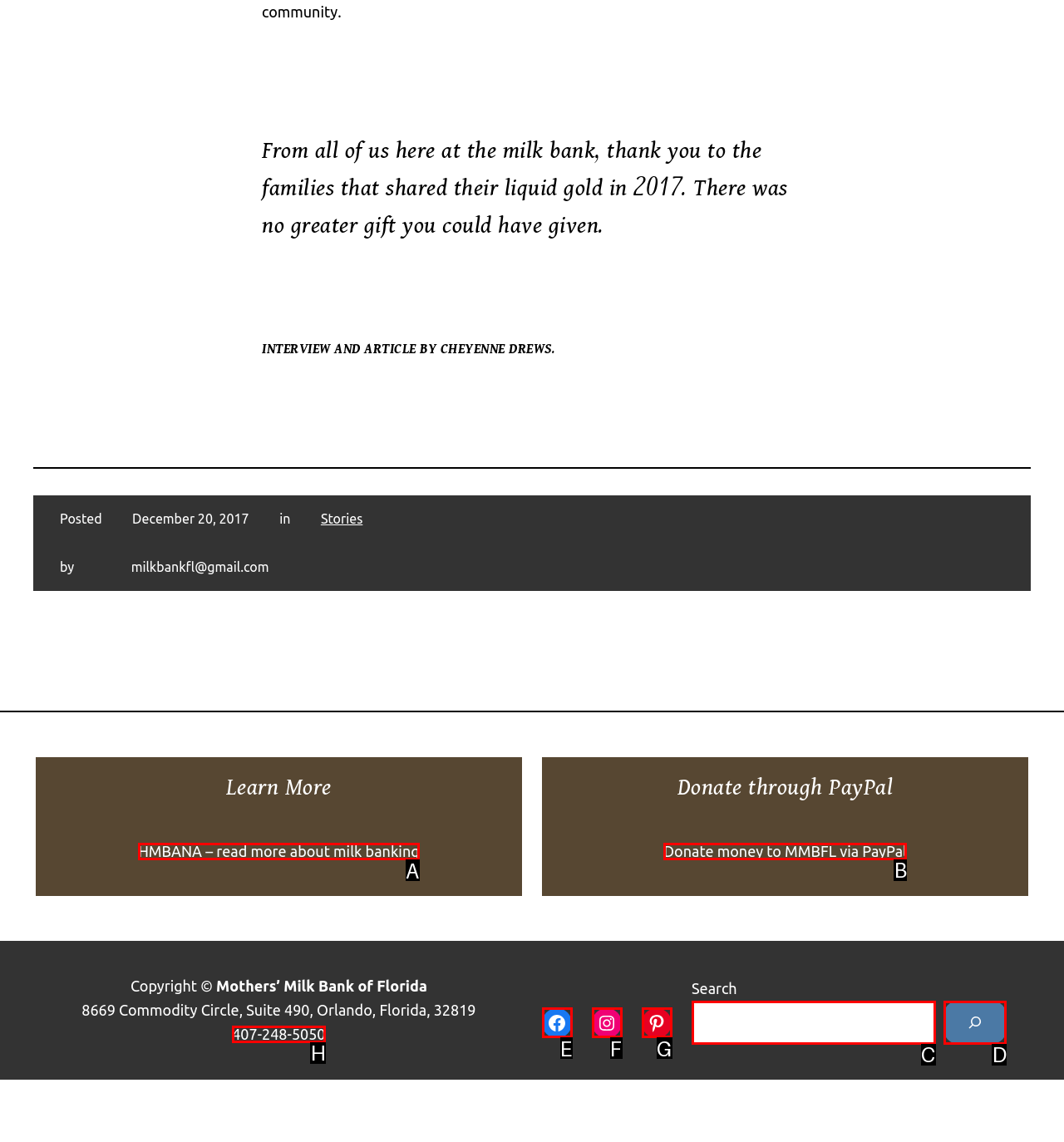Select the HTML element to finish the task: Click on the link to learn more about milk banking Reply with the letter of the correct option.

A